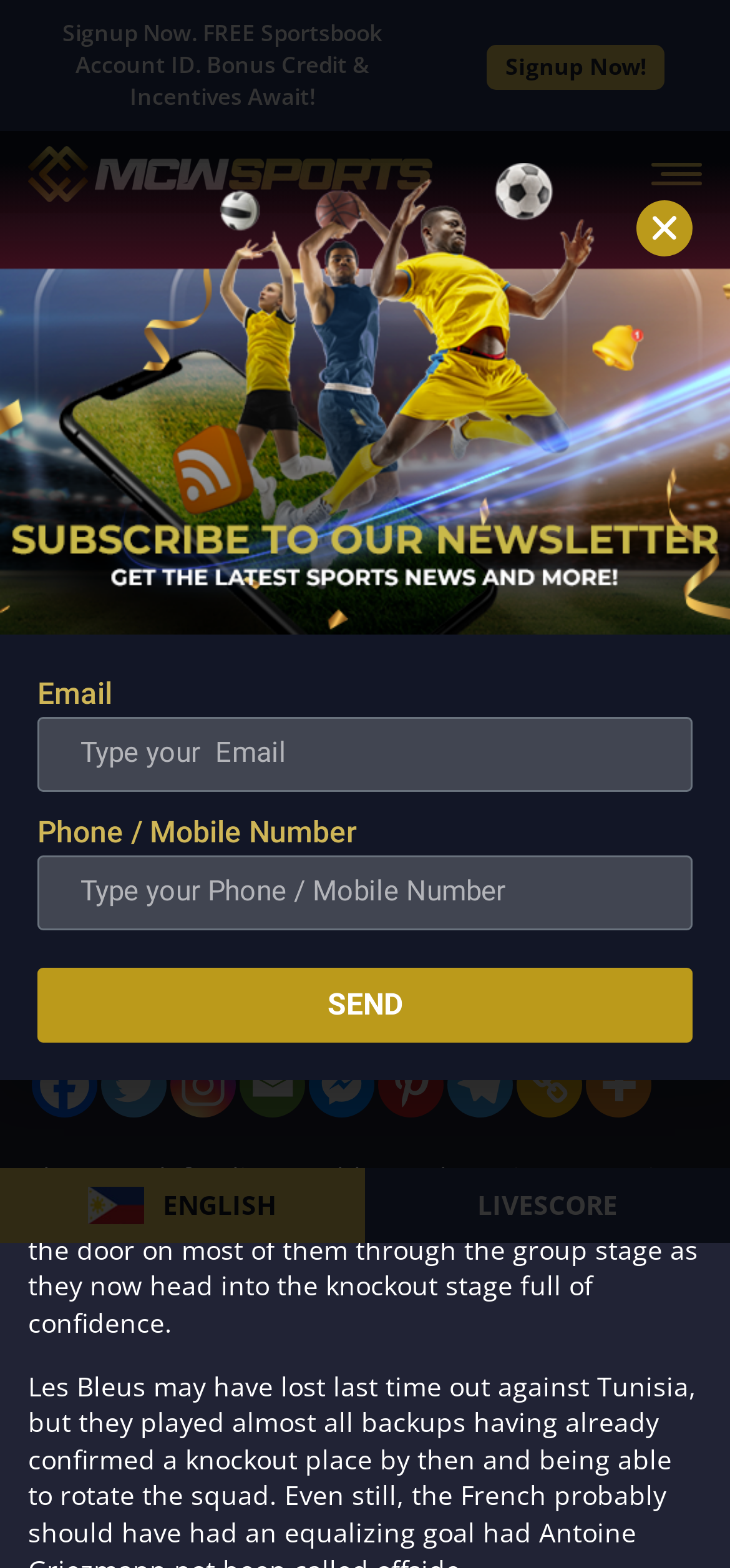Could you provide the bounding box coordinates for the portion of the screen to click to complete this instruction: "click on Neve"?

None